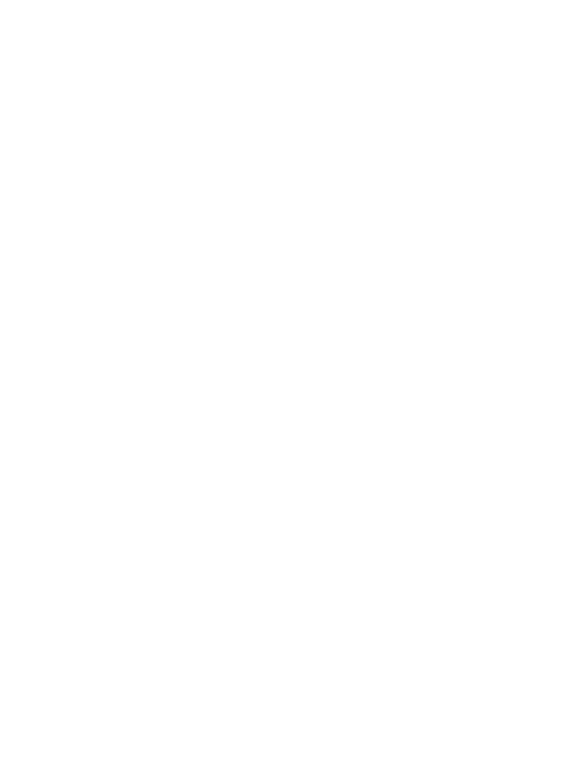What is the size of the rug?
Using the image as a reference, deliver a detailed and thorough answer to the question.

The size of the rug can be determined by reading the caption, which specifies the dimensions as 13 feet 10 inches by 18 feet 8 inches, making it suitable for creating inviting spaces.